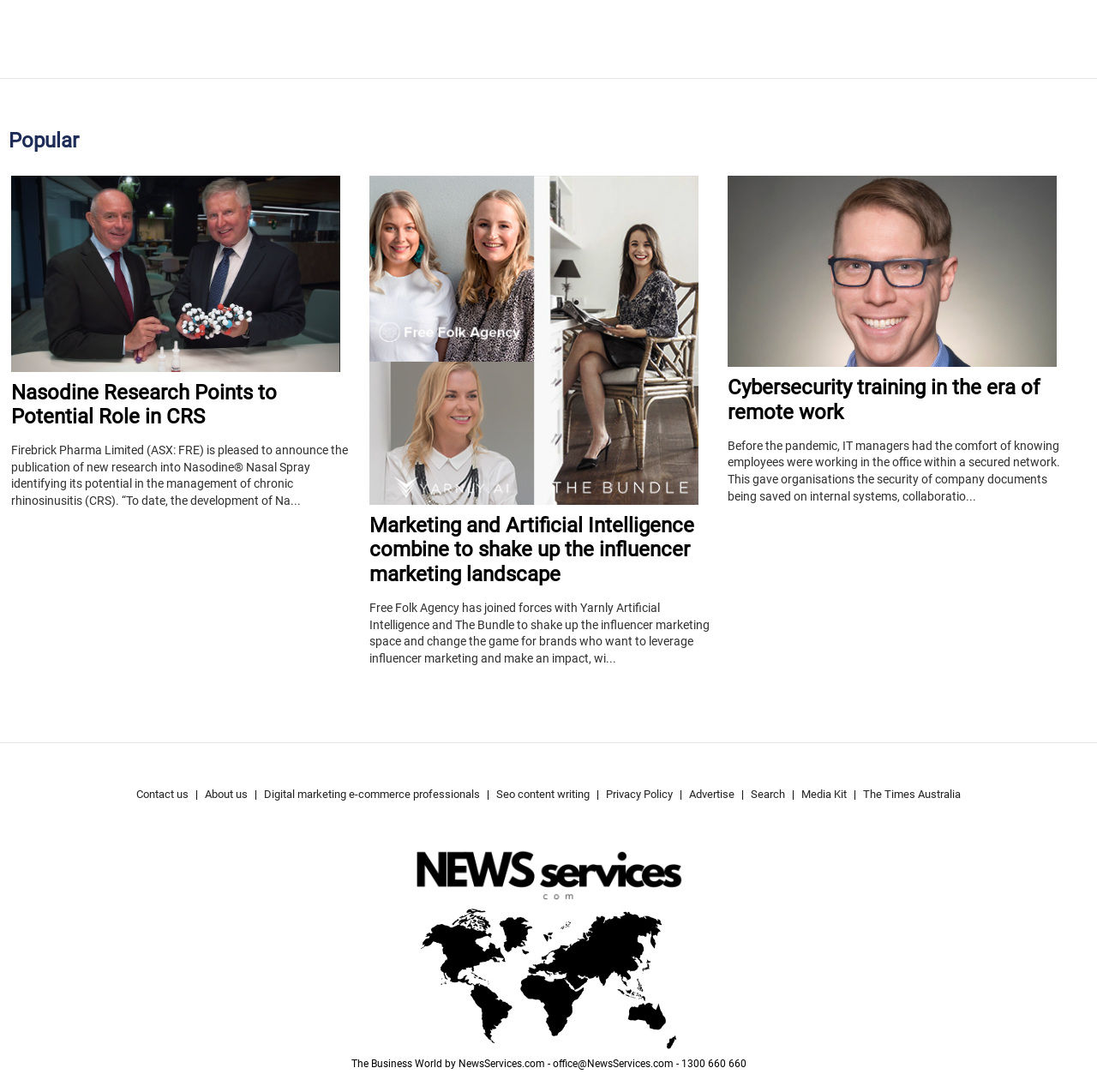Locate and provide the bounding box coordinates for the HTML element that matches this description: "Seo content writing".

[0.452, 0.716, 0.538, 0.739]